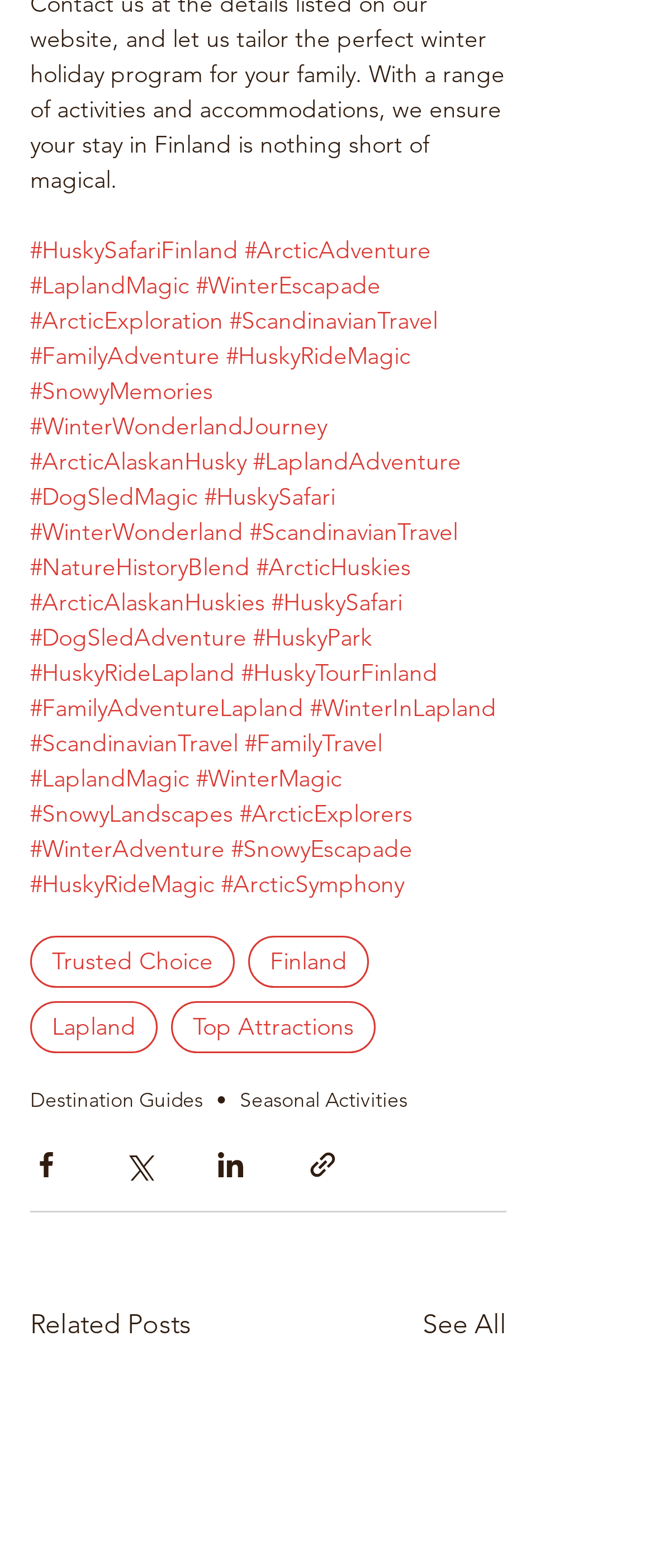Given the element description aria-label="Share via Twitter", identify the bounding box coordinates for the UI element on the webpage screenshot. The format should be (top-left x, top-left y, bottom-right x, bottom-right y), with values between 0 and 1.

[0.046, 0.733, 0.095, 0.753]